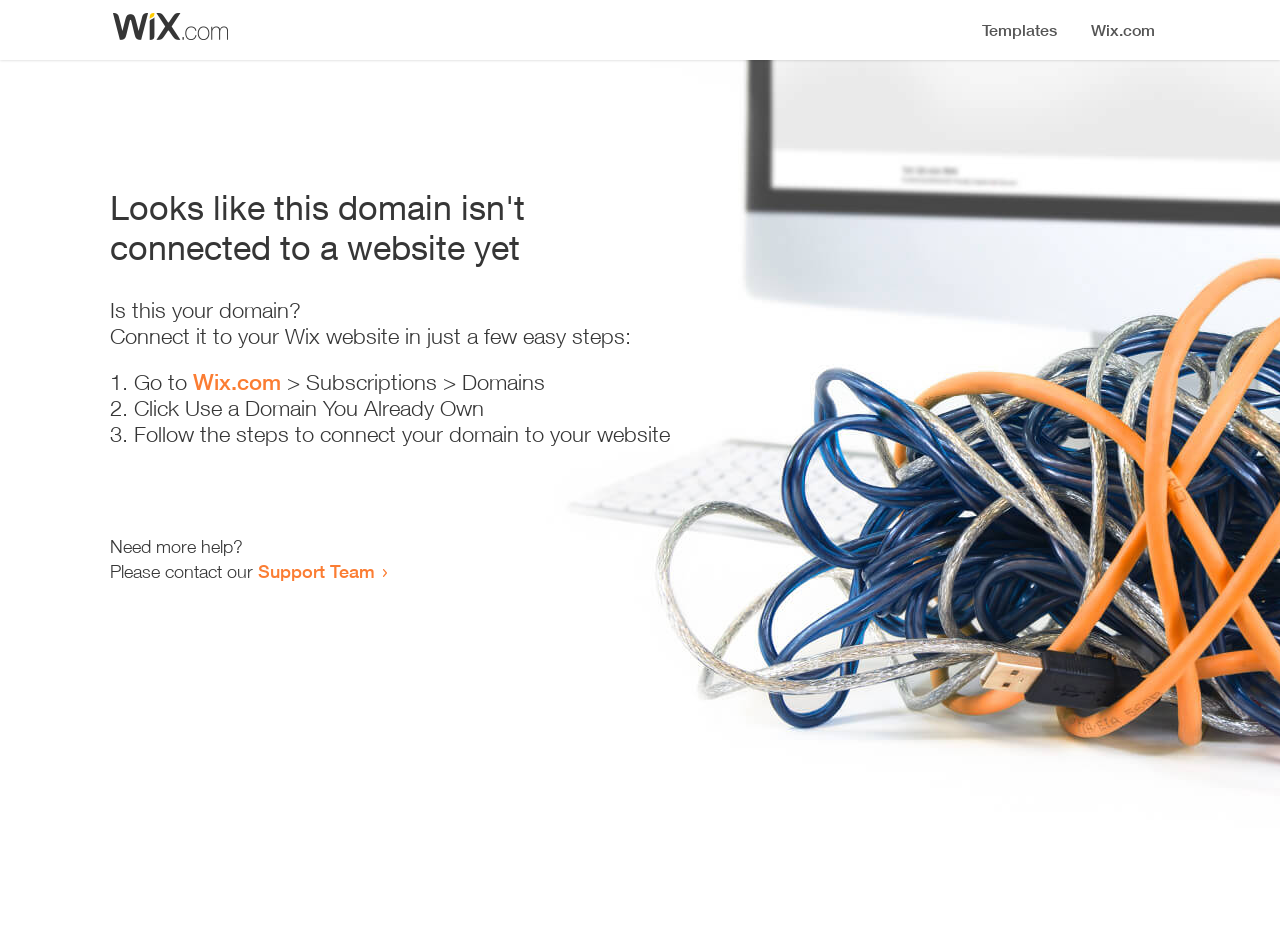Locate the bounding box of the UI element defined by this description: "Wix.com". The coordinates should be given as four float numbers between 0 and 1, formatted as [left, top, right, bottom].

[0.151, 0.397, 0.22, 0.425]